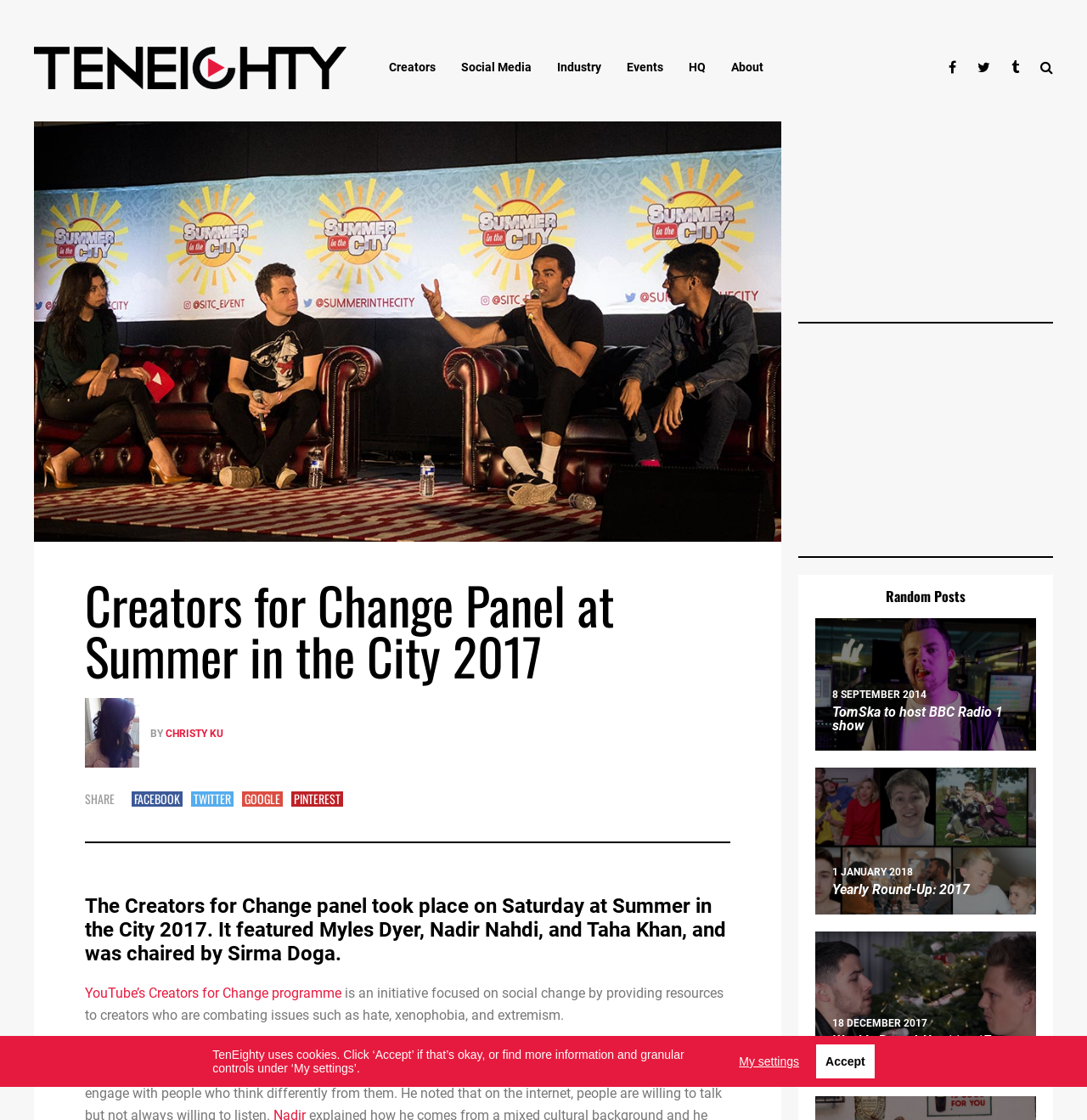Find the bounding box coordinates of the element to click in order to complete the given instruction: "Click the 'CHRISTY KU' link."

[0.152, 0.649, 0.205, 0.66]